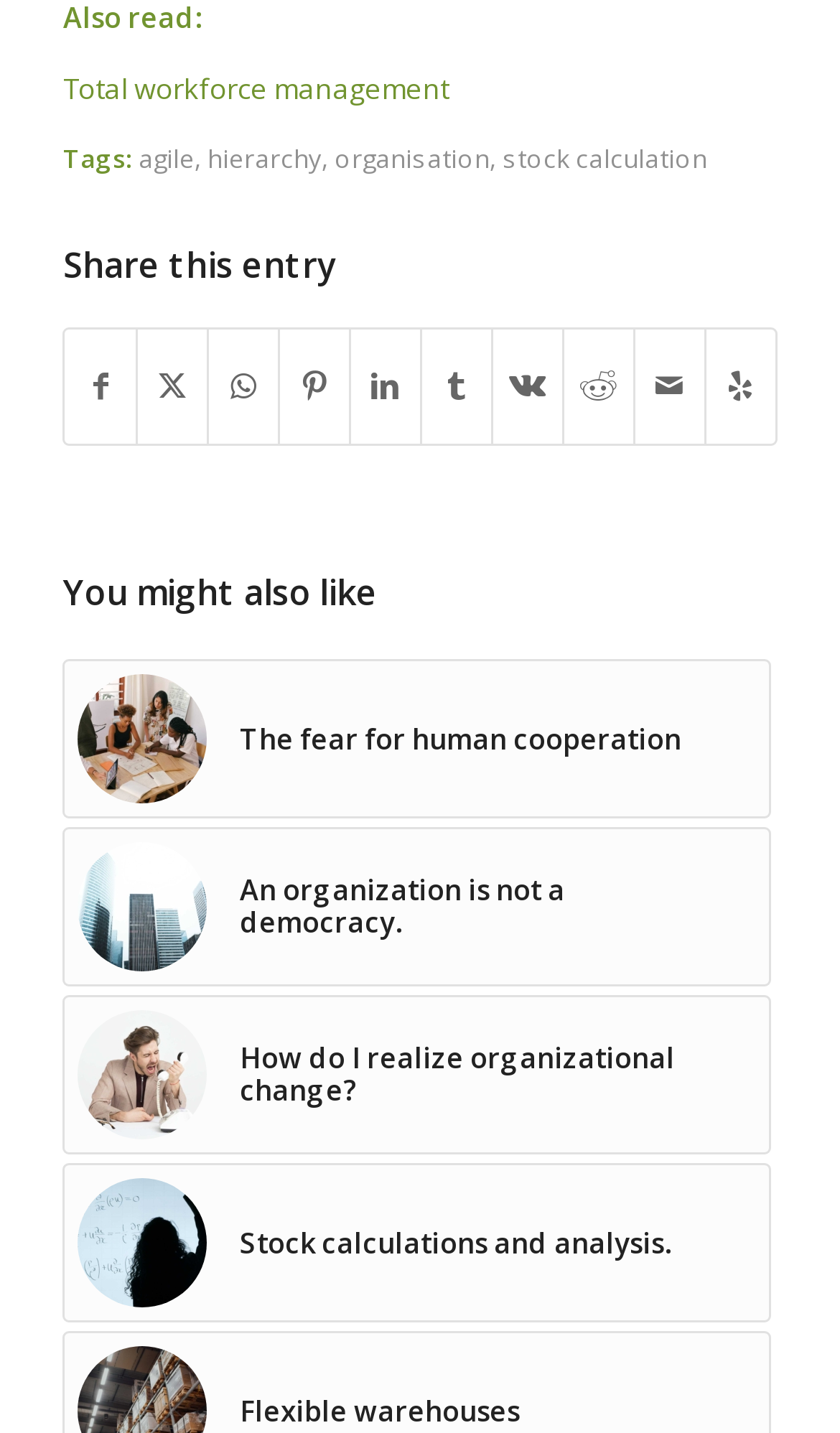Locate the bounding box of the UI element based on this description: "Visit us on Yelp". Provide four float numbers between 0 and 1 as [left, top, right, bottom].

[0.84, 0.23, 0.922, 0.309]